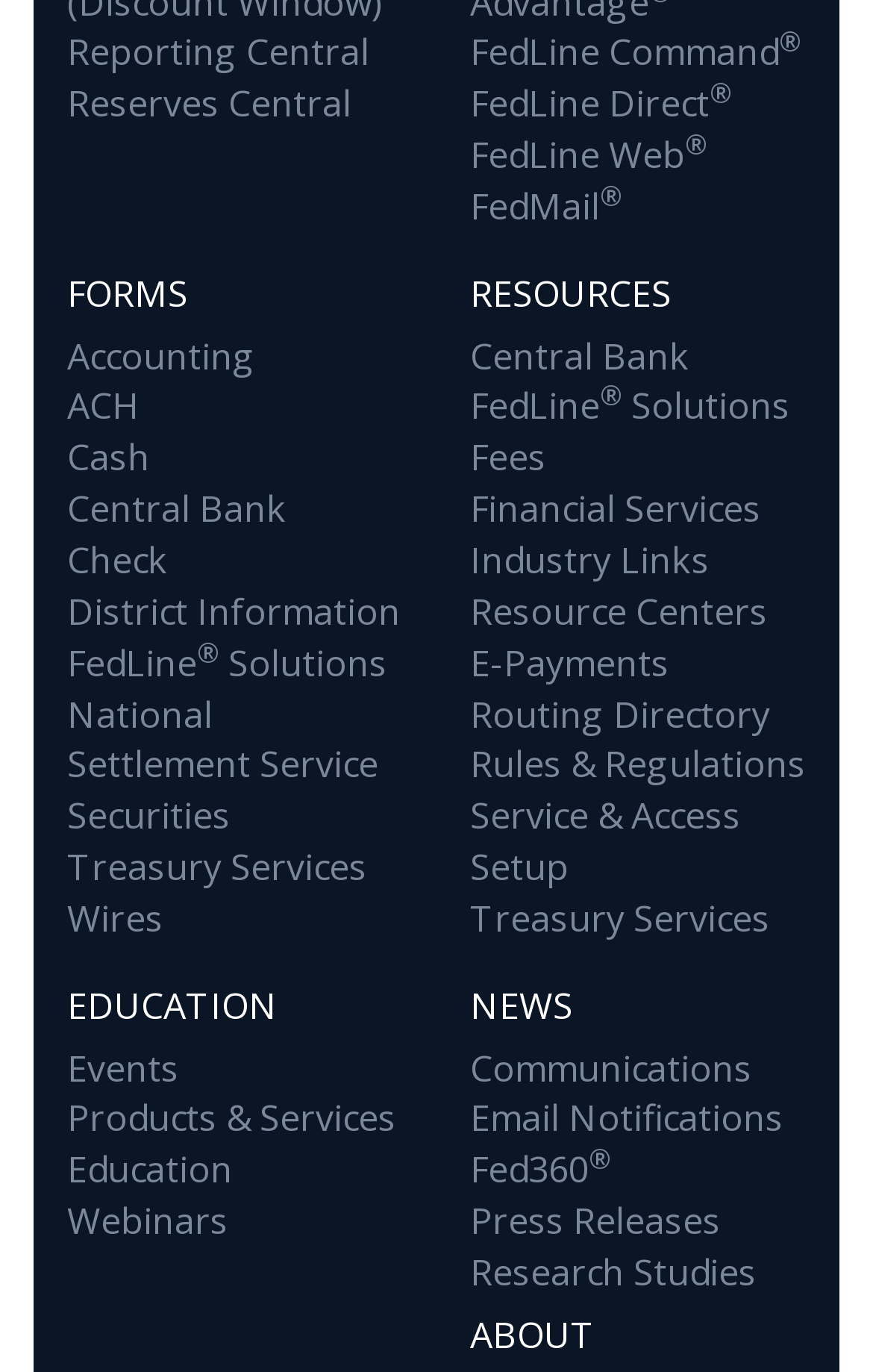Please determine the bounding box coordinates of the element's region to click in order to carry out the following instruction: "Explore FedLine Command". The coordinates should be four float numbers between 0 and 1, i.e., [left, top, right, bottom].

[0.538, 0.02, 0.918, 0.056]